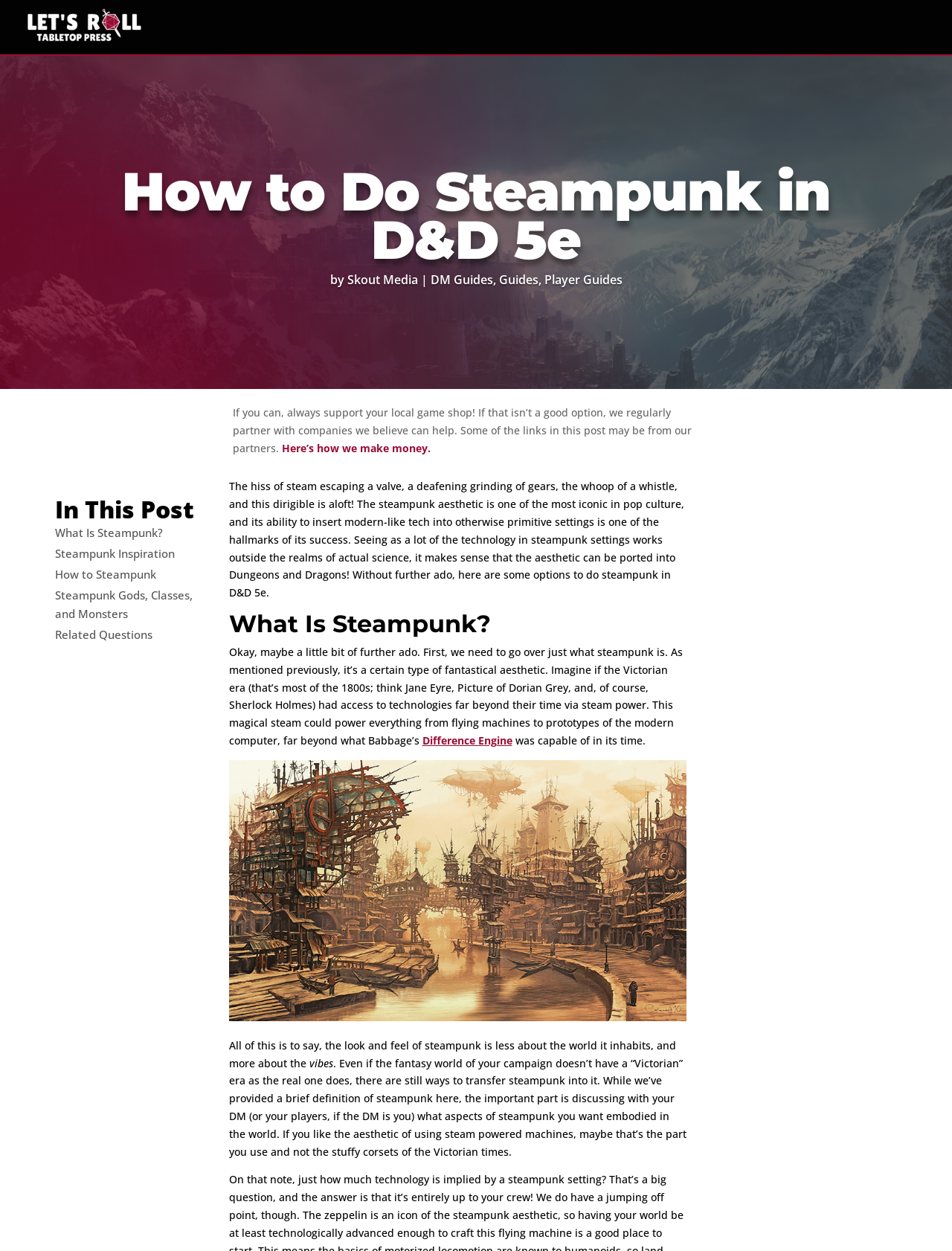Show the bounding box coordinates for the HTML element described as: "Steampunk Gods, Classes, and Monsters".

[0.058, 0.469, 0.202, 0.497]